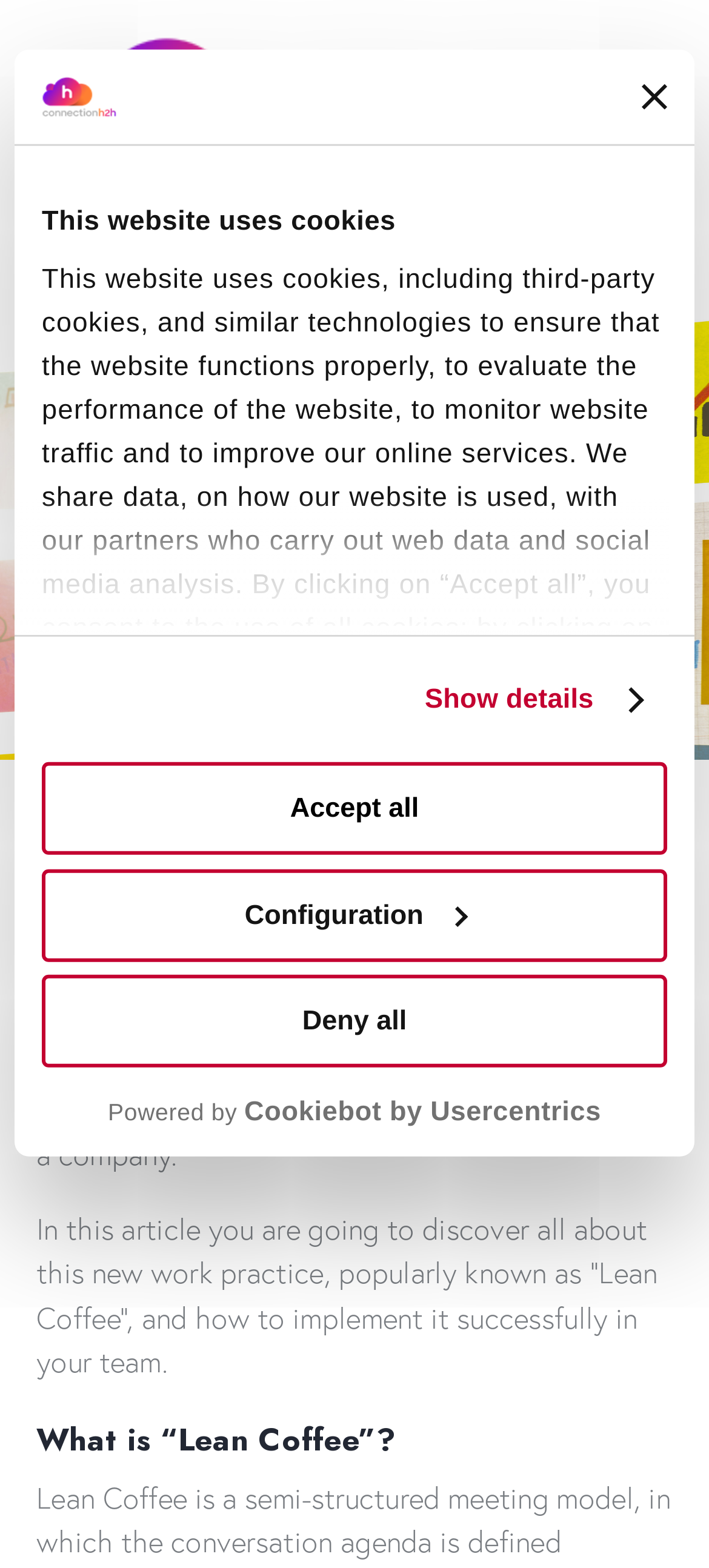Based on the image, please respond to the question with as much detail as possible:
How many buttons are in the cookie consent modal?

I counted the buttons in the cookie consent modal, which are 'Close banner', 'Deny all', 'Configuration', and 'Accept all'.